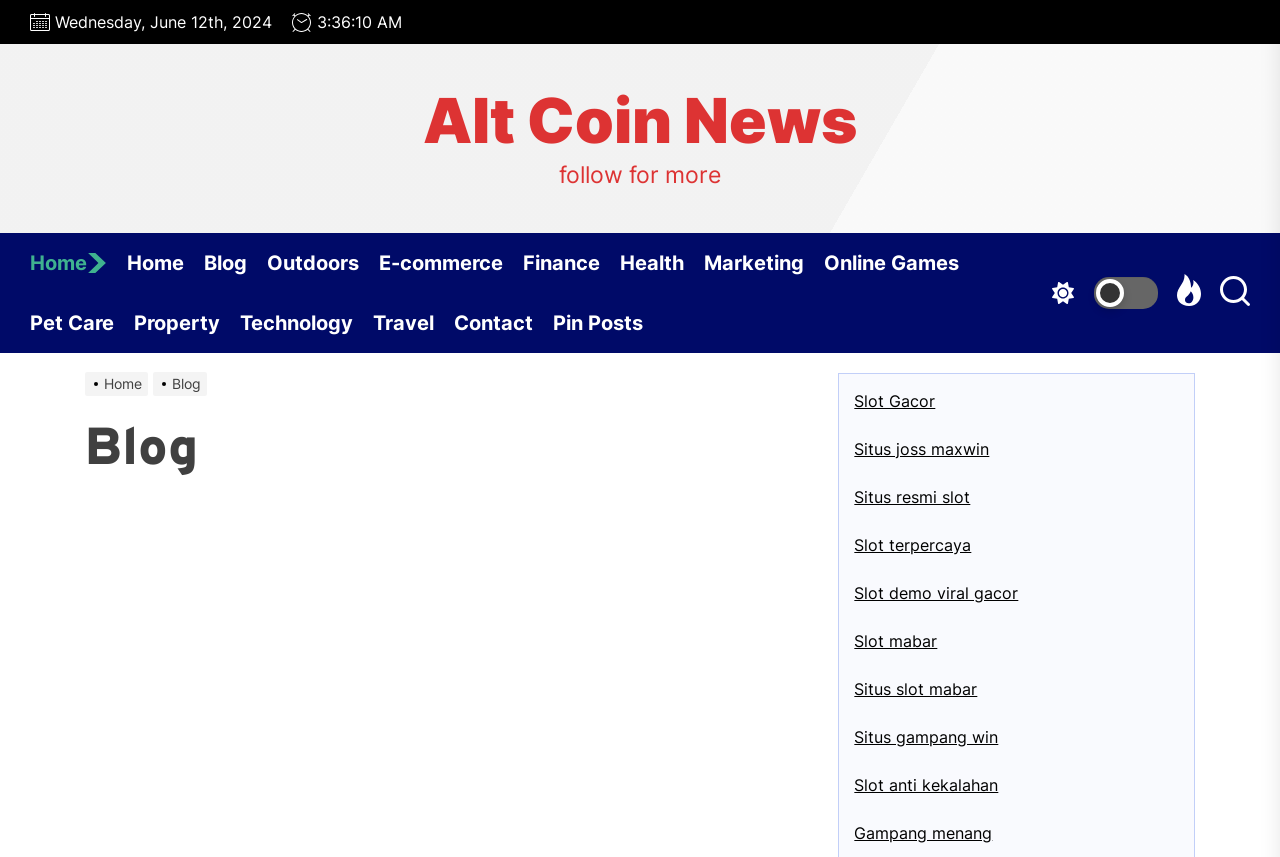Use a single word or phrase to answer this question: 
How many article links are available?

9